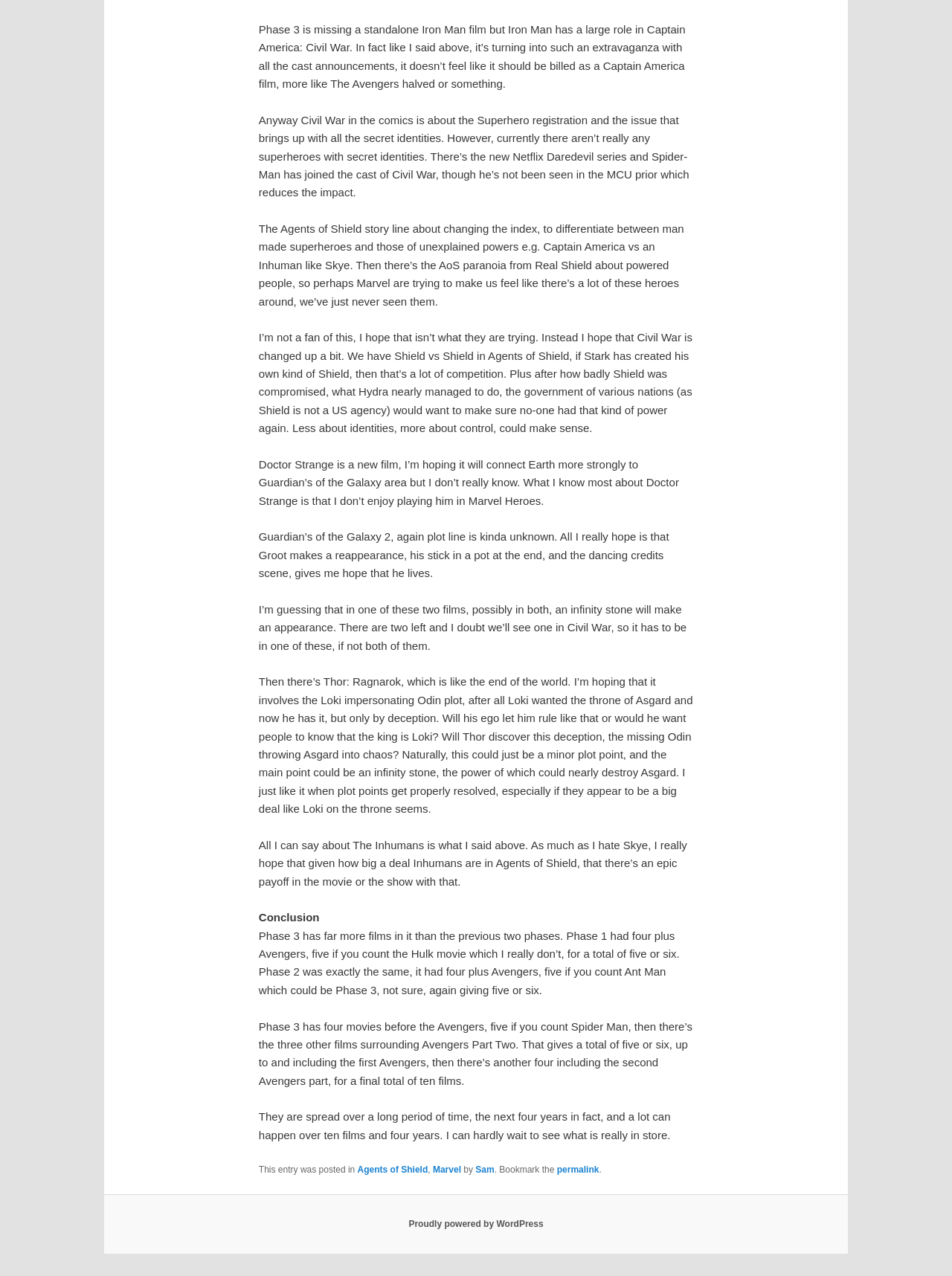Specify the bounding box coordinates (top-left x, top-left y, bottom-right x, bottom-right y) of the UI element in the screenshot that matches this description: Marvel

[0.455, 0.912, 0.484, 0.92]